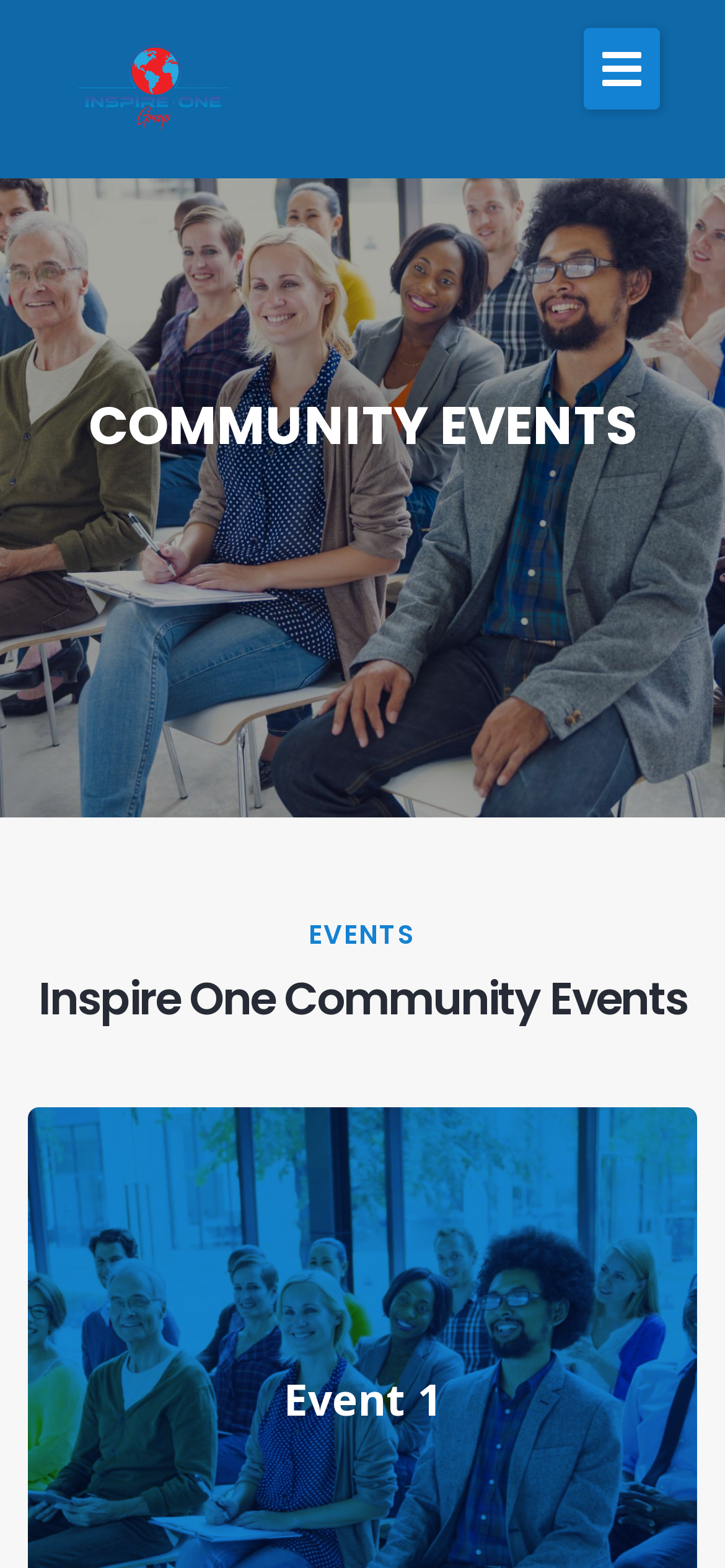Bounding box coordinates must be specified in the format (top-left x, top-left y, bottom-right x, bottom-right y). All values should be floating point numbers between 0 and 1. What are the bounding box coordinates of the UI element described as: Resources

[0.351, 0.31, 0.949, 0.361]